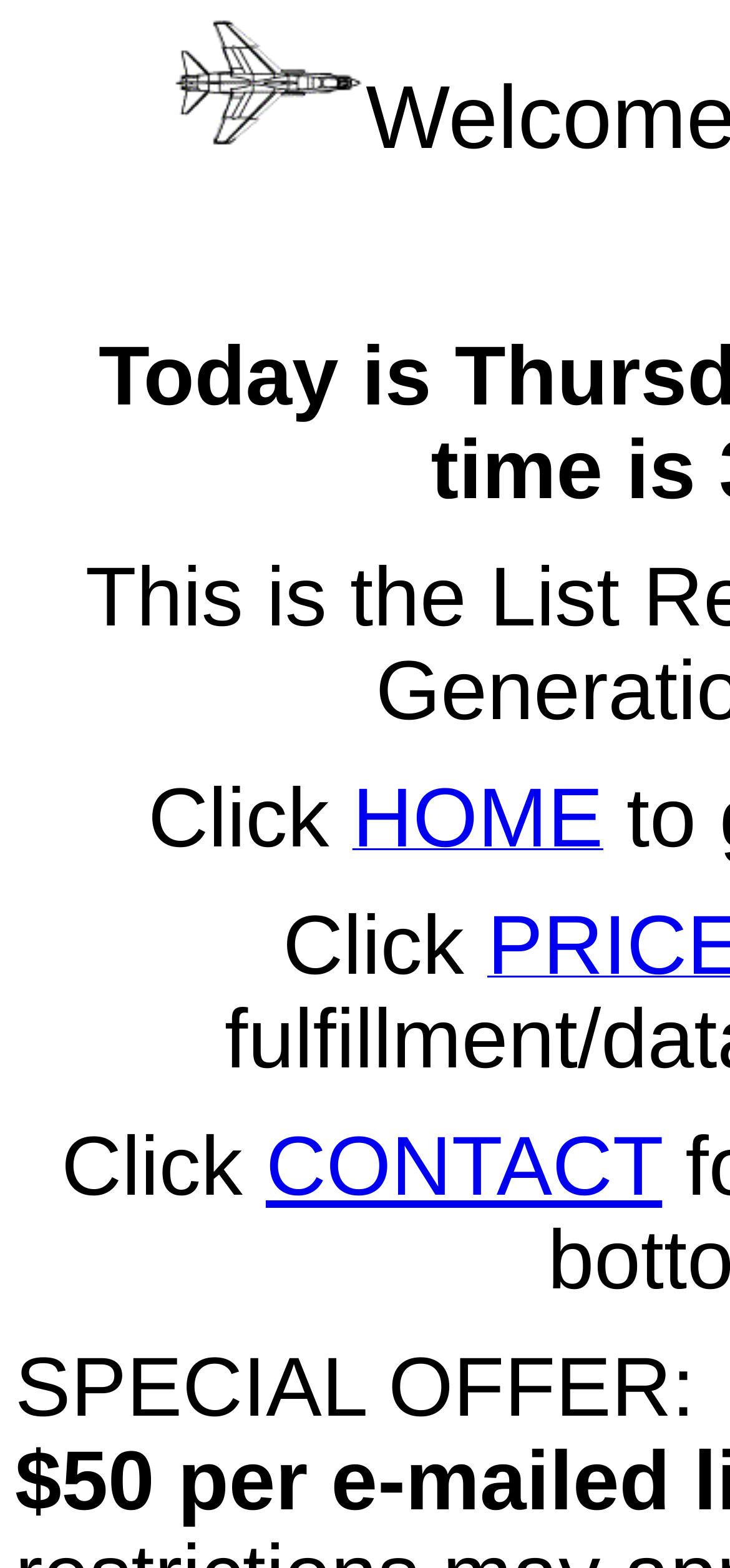What is the context of the image on the webpage?
Based on the content of the image, thoroughly explain and answer the question.

The webpage contains an image with a description 'F8-U Crusader : Scott's father, Donald, flew this in the Navy during the Cuban Missile Crisis.' From this description, we can infer that the context of the image is related to the Navy during the Cuban Missile Crisis.